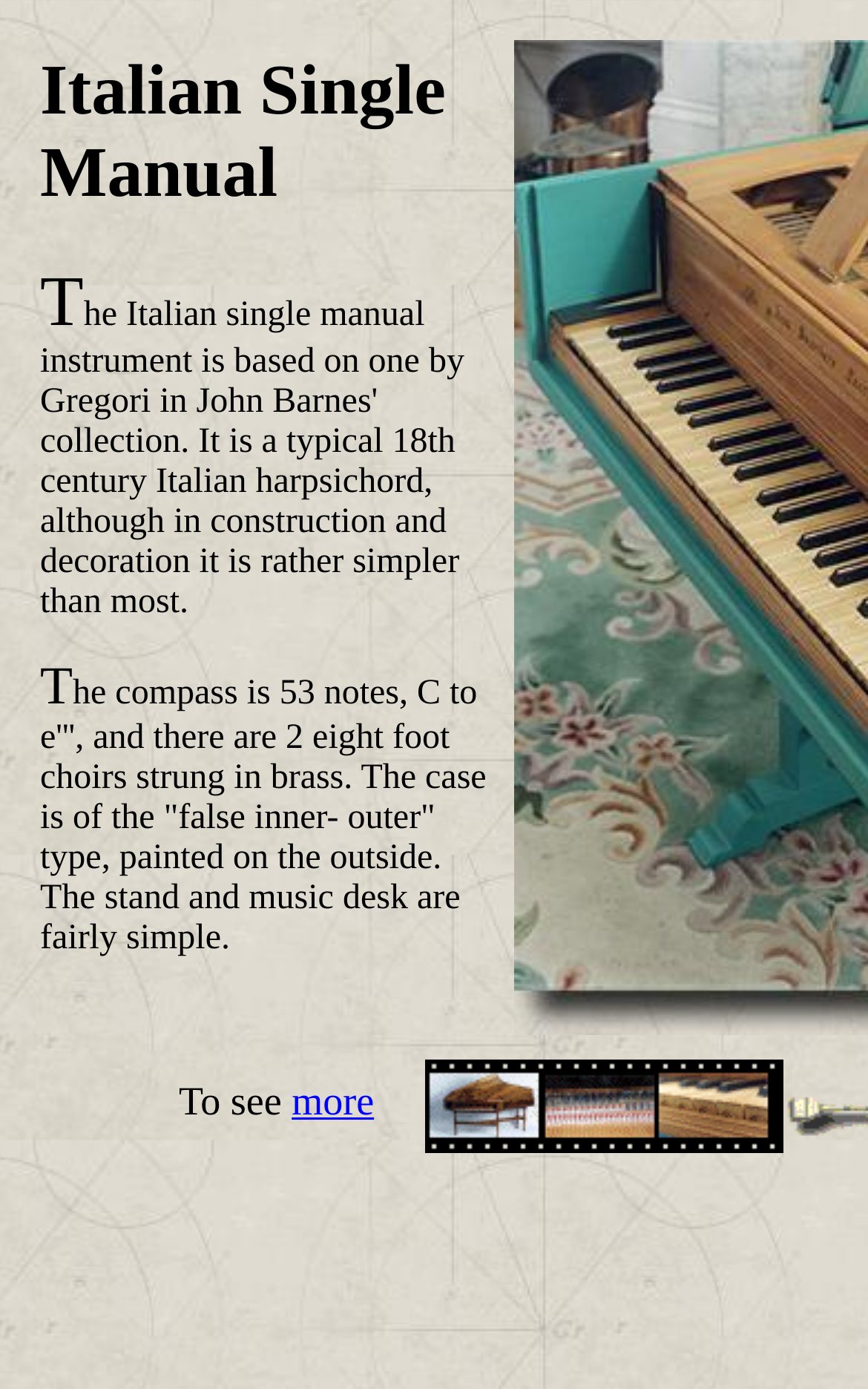Please identify and generate the text content of the webpage's main heading.

Italian Single Manual